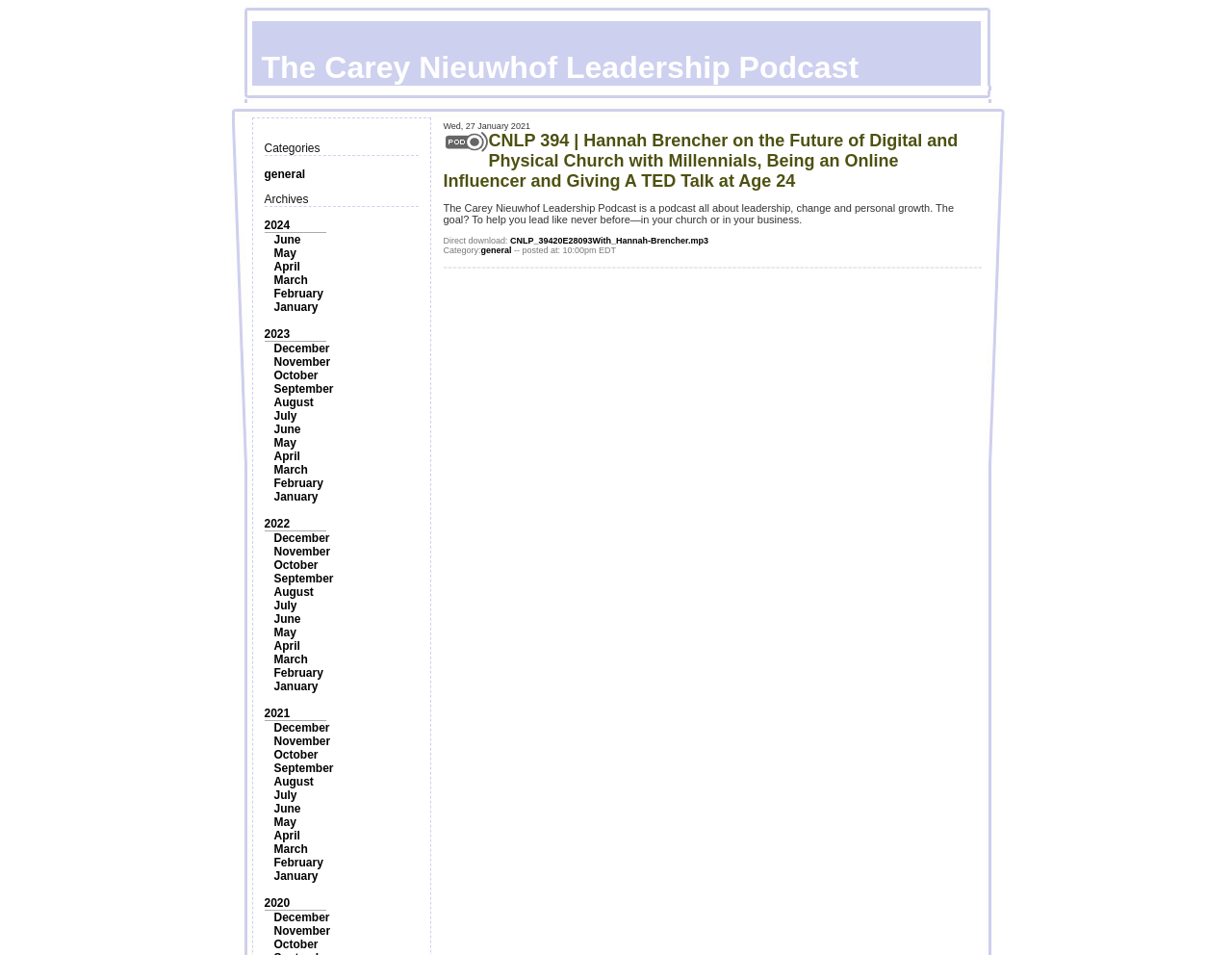Please provide the bounding box coordinates for the element that needs to be clicked to perform the instruction: "Download the podcast episode 'CNLP_39420E28093With_Hannah-Brencher.mp3'". The coordinates must consist of four float numbers between 0 and 1, formatted as [left, top, right, bottom].

[0.414, 0.247, 0.575, 0.257]